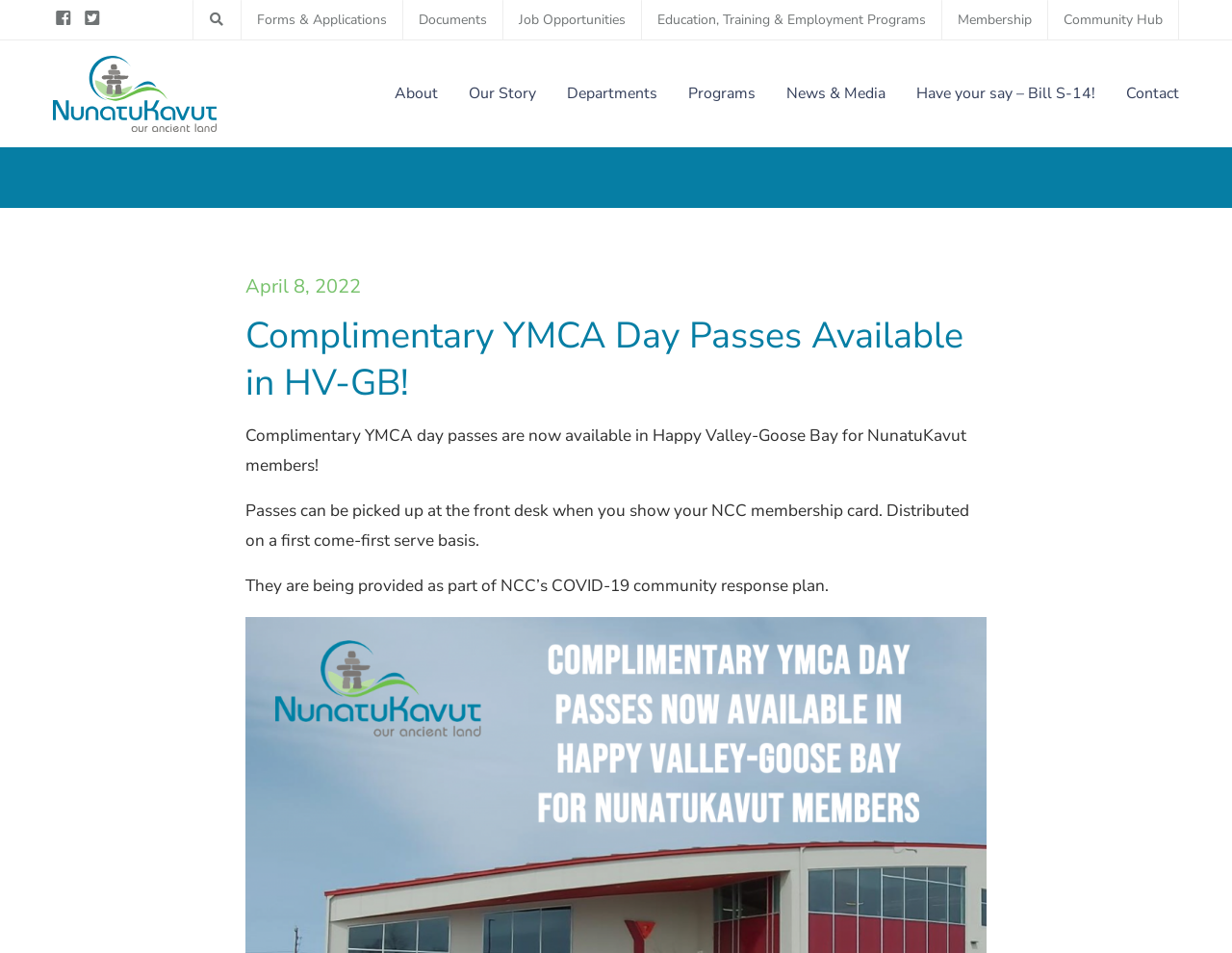Offer an in-depth caption of the entire webpage.

The webpage appears to be the official website of Nunatukavut, an organization that provides various services and programs to its members. At the top left corner, there are links to the organization's social media profiles, including Facebook and Twitter. Next to these links, there is a row of navigation links, including "Forms & Applications", "Documents", "Job Opportunities", and more.

Below the navigation links, there is a prominent heading that reads "Complimentary YMCA Day Passes Available in HV-GB!" This heading is followed by a brief description of the passes, which are available to NunatuKavut members in Happy Valley-Goose Bay. The description explains that the passes can be picked up at the front desk upon showing a membership card and are being distributed on a first-come, first-served basis.

To the right of the heading and description, there is a time stamp that reads "April 8, 2022". Below the description, there is a brief statement explaining that the passes are part of the organization's COVID-19 community response plan.

At the top right corner, there is a search bar with a "Submit Search Form" button. Below the search bar, there is another row of navigation links, including "Home", "About", "Our Story", and more. These links are repeated again at the bottom left corner of the page.

There are no images on the page, but there are several links and buttons that allow users to navigate and interact with the website. Overall, the webpage appears to be a news article or announcement page, providing information about the complimentary YMCA day passes available to NunatuKavut members.